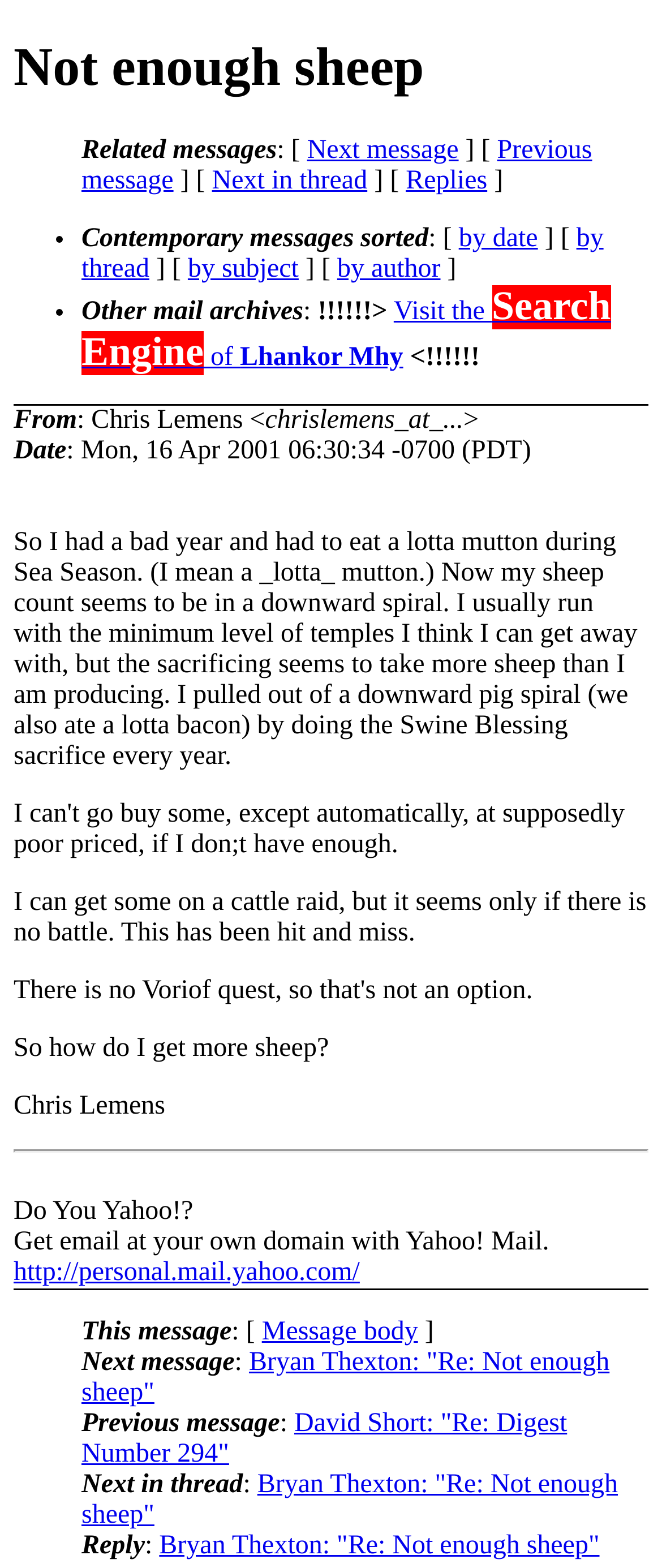Give the bounding box coordinates for this UI element: "by author". The coordinates should be four float numbers between 0 and 1, arranged as [left, top, right, bottom].

[0.509, 0.162, 0.665, 0.181]